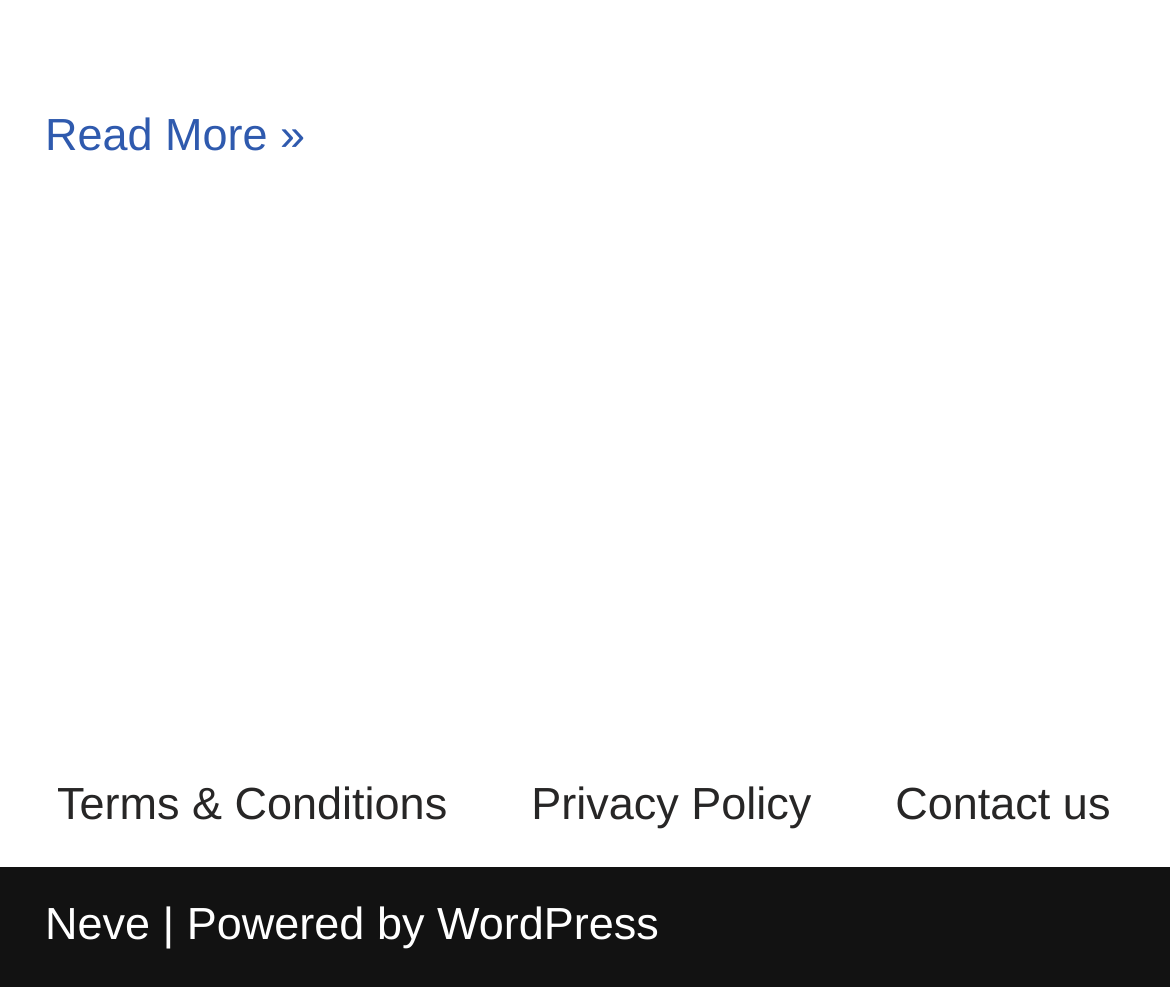Using the element description Contact us, predict the bounding box coordinates for the UI element. Provide the coordinates in (top-left x, top-left y, bottom-right x, bottom-right y) format with values ranging from 0 to 1.

[0.765, 0.778, 0.949, 0.854]